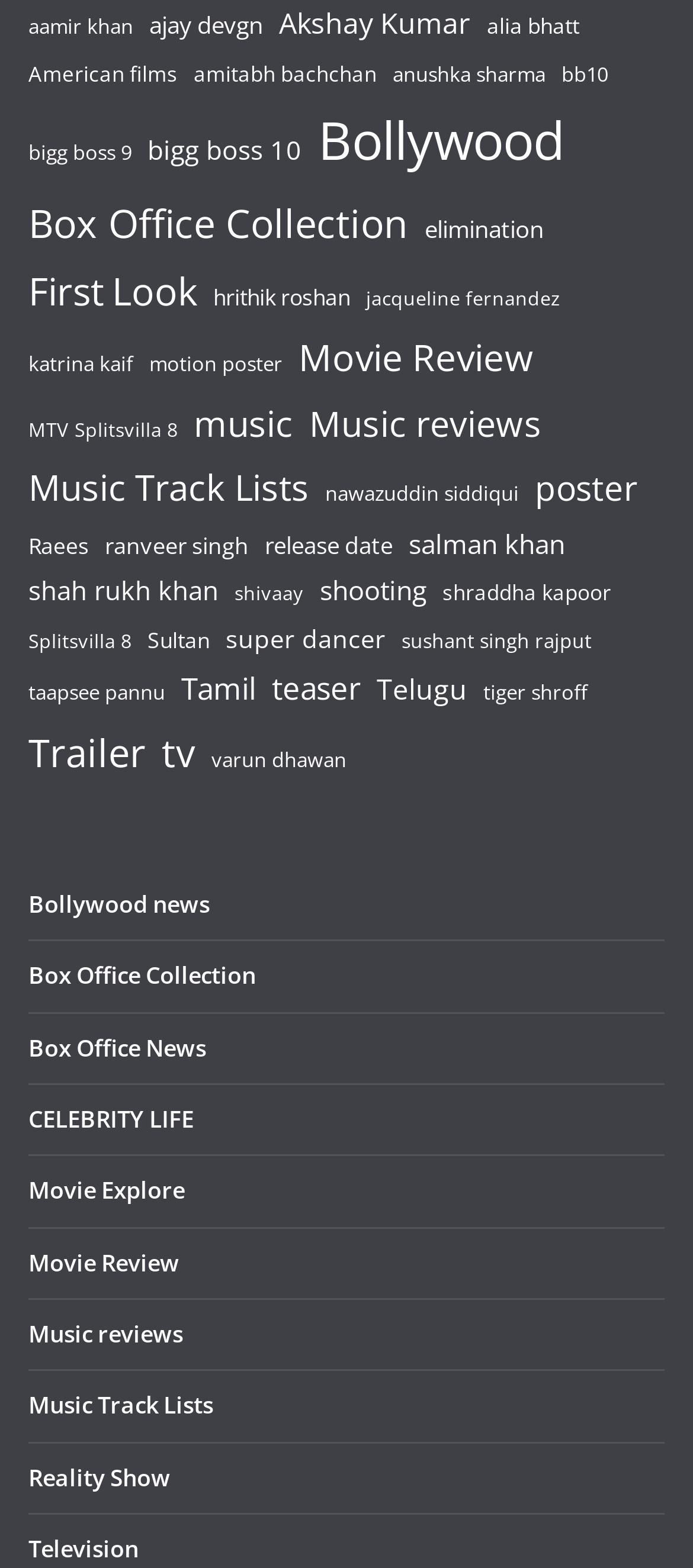Which actor has the most items?
Based on the screenshot, answer the question with a single word or phrase.

Salman Khan